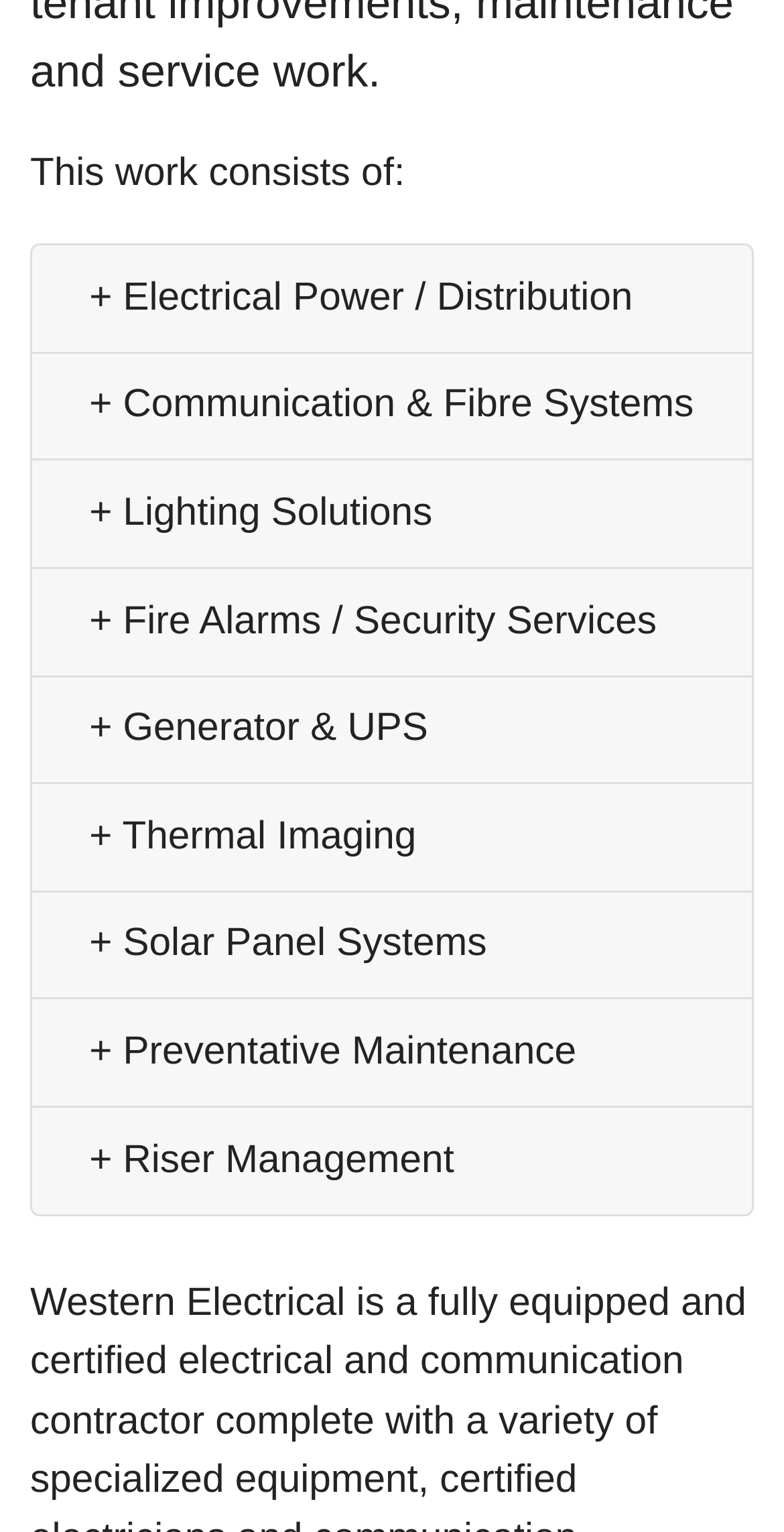Determine the bounding box coordinates for the area that should be clicked to carry out the following instruction: "Learn about Fire Alarms / Security Services".

[0.104, 0.388, 0.848, 0.422]